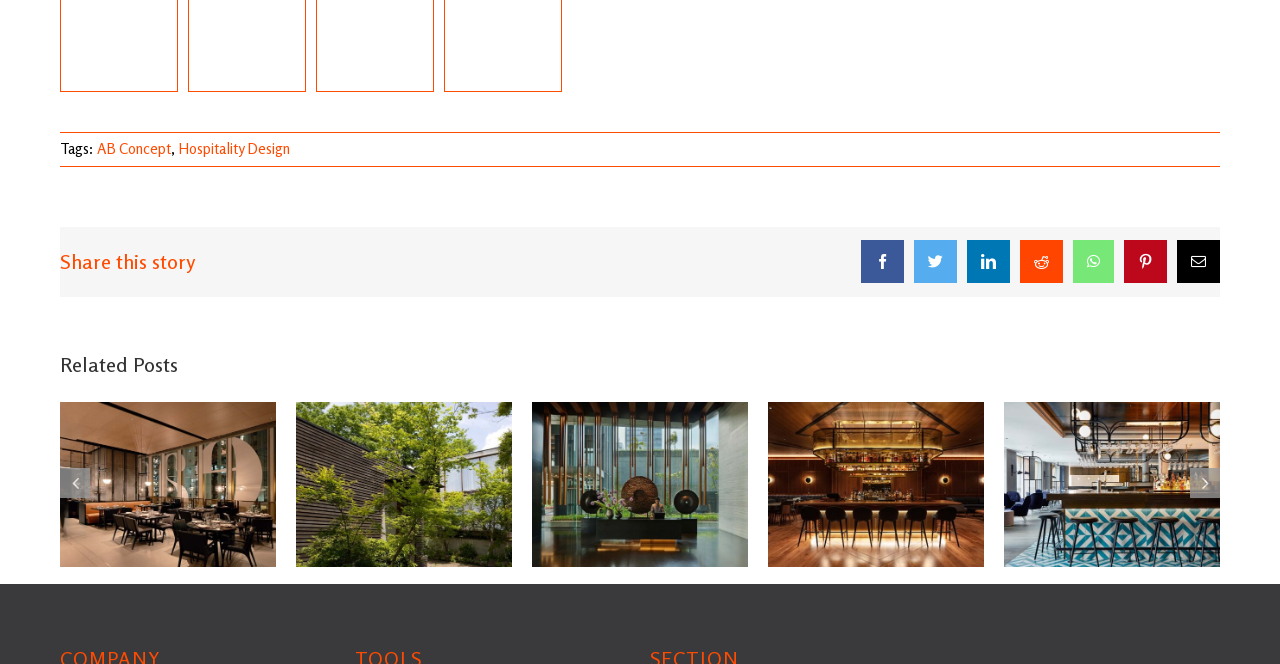Given the element description: "Serenity in Nature", predict the bounding box coordinates of this UI element. The coordinates must be four float numbers between 0 and 1, given as [left, top, right, bottom].

[0.068, 0.743, 0.194, 0.781]